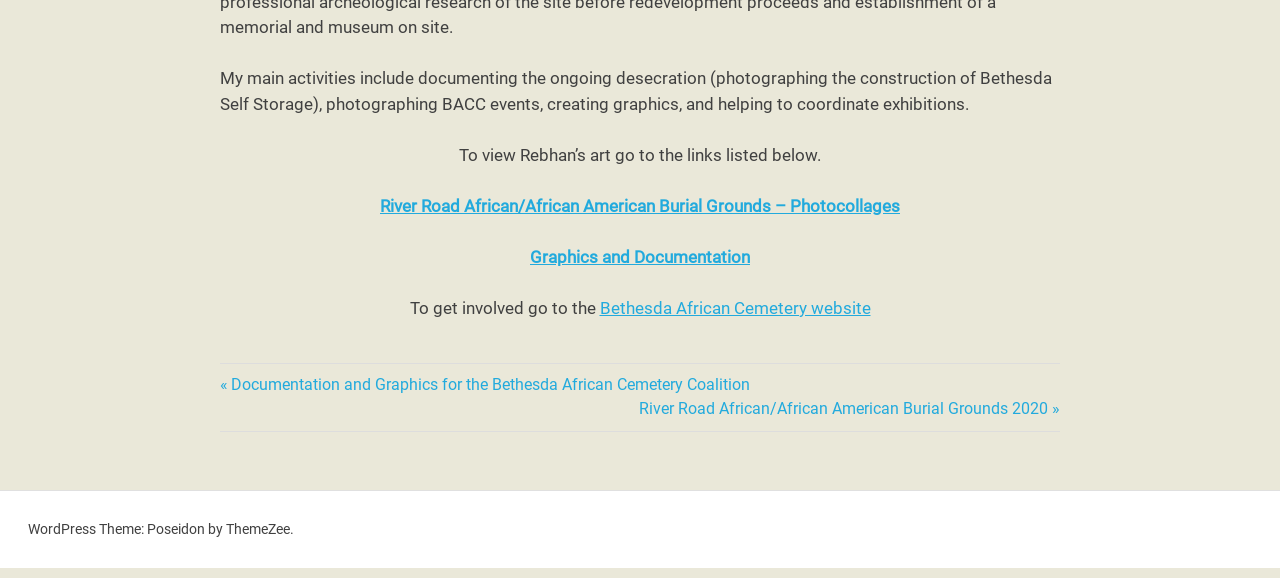What is the purpose of the website?
Deliver a detailed and extensive answer to the question.

Based on the various elements on the webpage, including the text about the author's activities and the links to their art, it can be inferred that the purpose of the website is to showcase the author's art and activities.